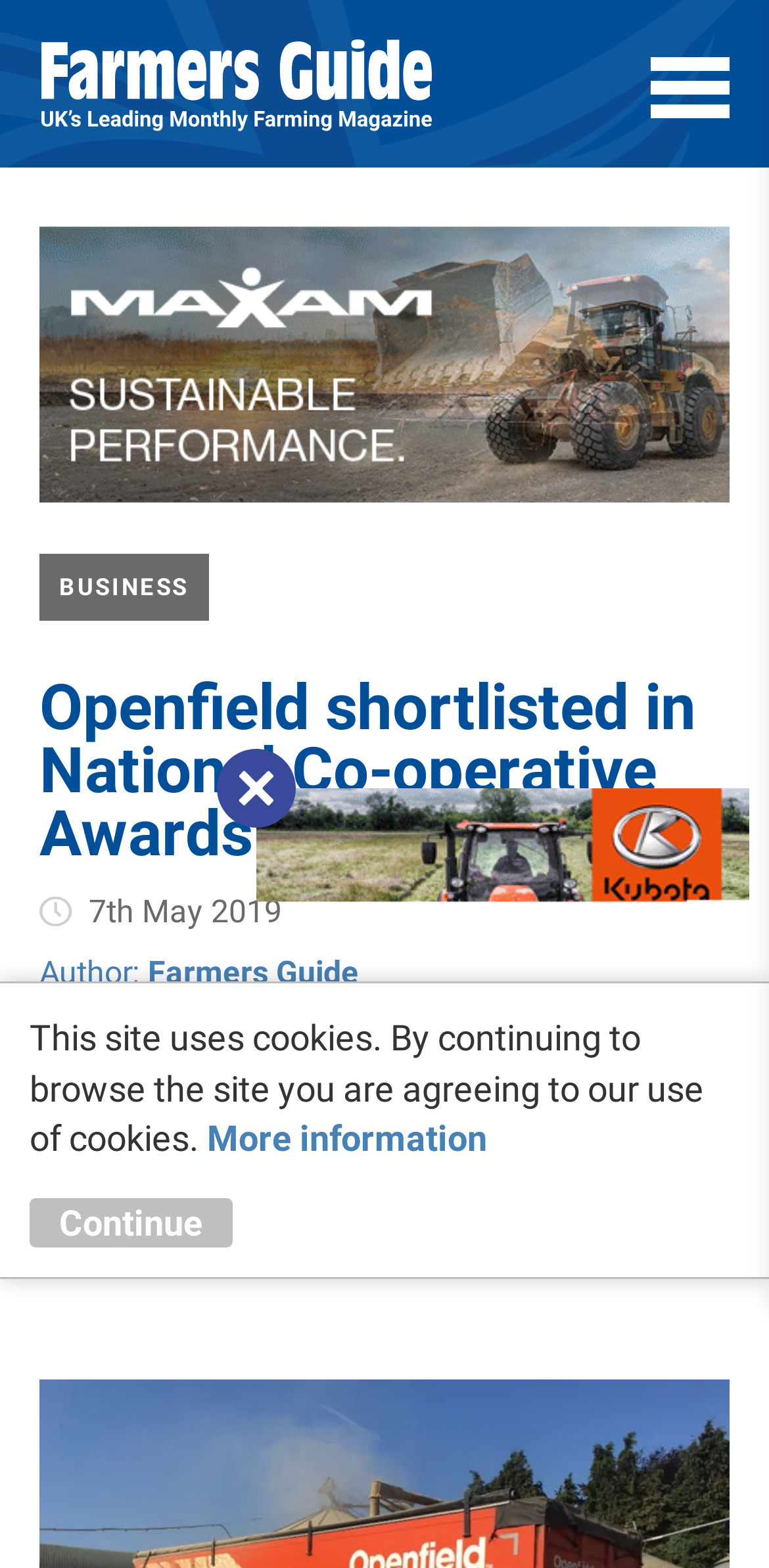Please identify the bounding box coordinates of the element I should click to complete this instruction: 'Click on Farmers Guide'. The coordinates should be given as four float numbers between 0 and 1, like this: [left, top, right, bottom].

[0.051, 0.025, 0.564, 0.085]